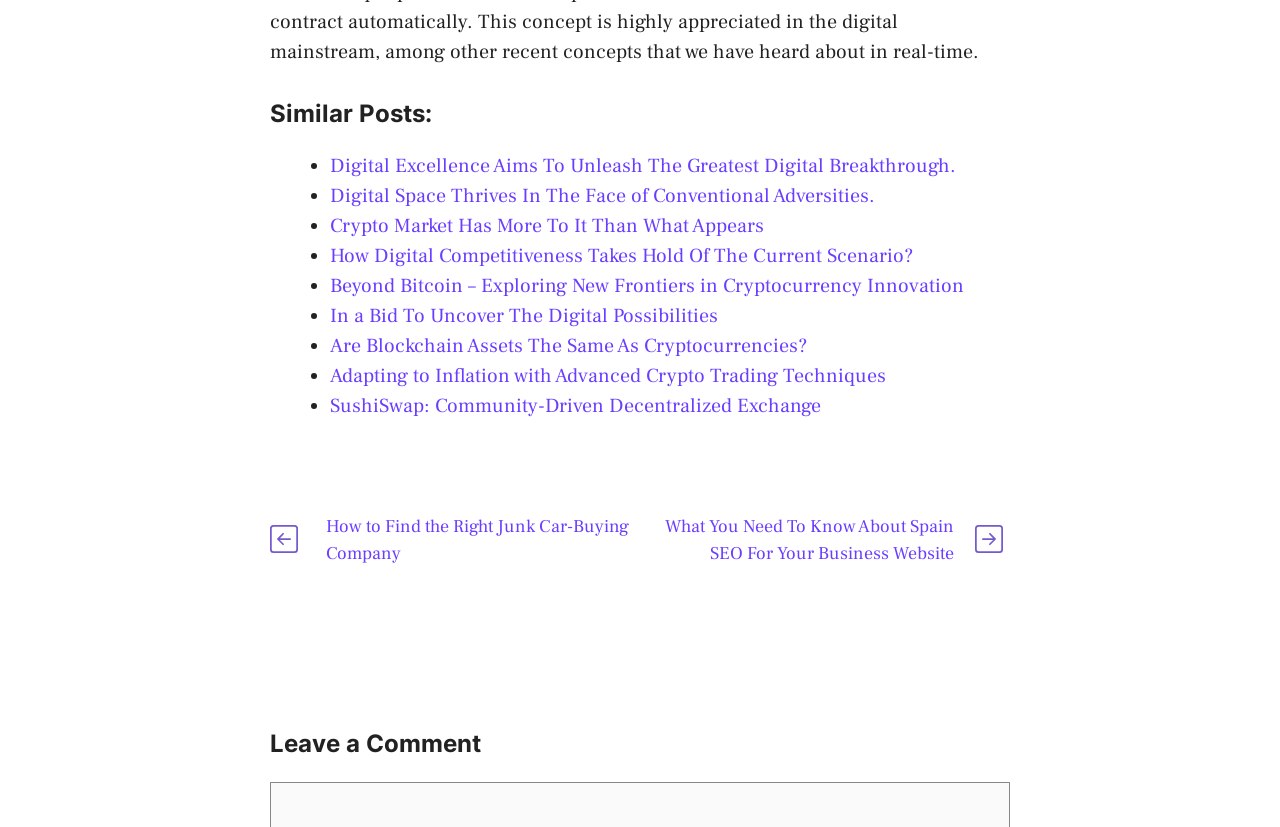Please identify the bounding box coordinates of the area I need to click to accomplish the following instruction: "Click on 'SushiSwap: Community-Driven Decentralized Exchange'".

[0.258, 0.475, 0.641, 0.506]